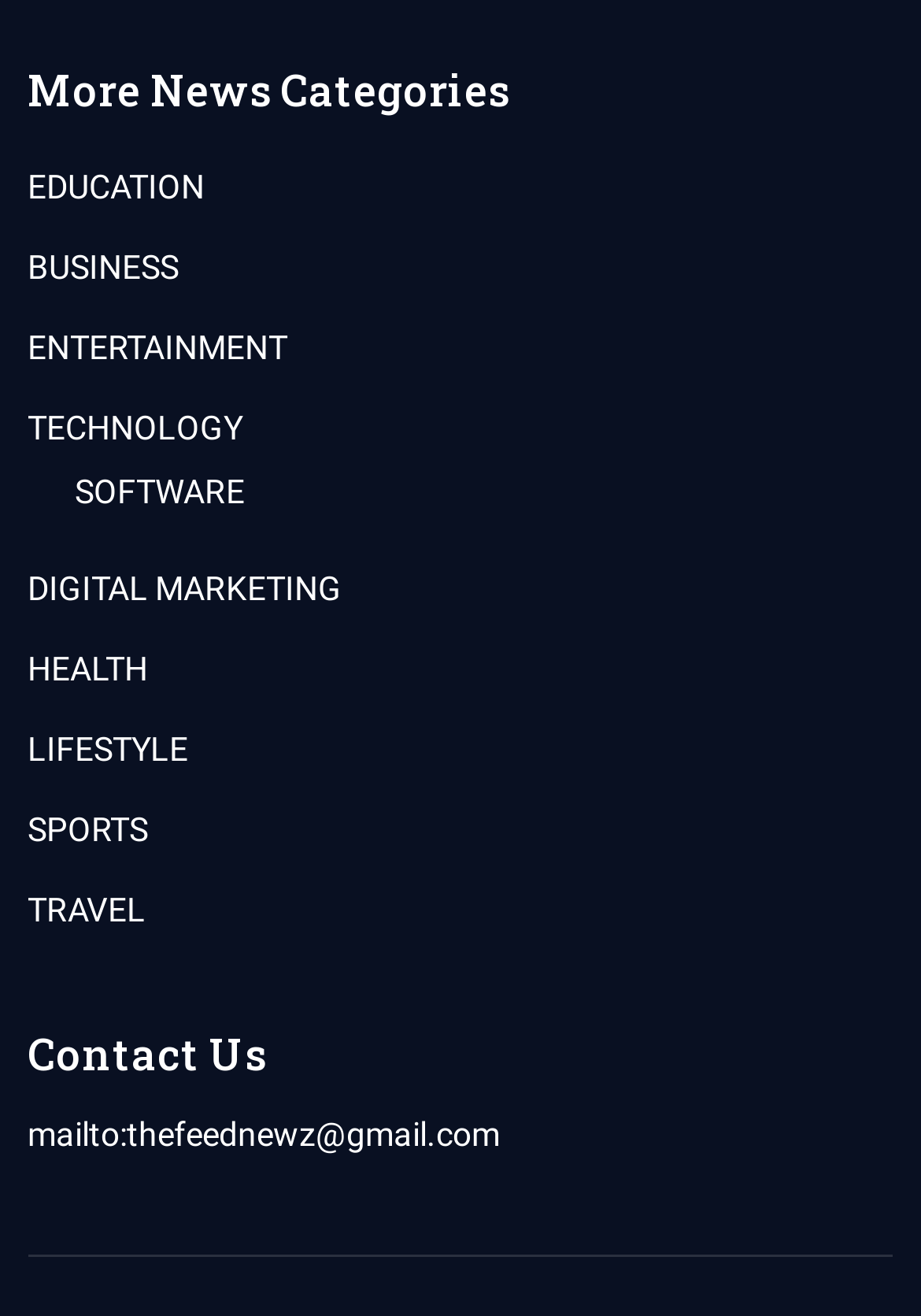Please examine the image and provide a detailed answer to the question: What categories of news are available on this website?

By examining the links on the webpage, I found that there are multiple categories of news available, including EDUCATION, BUSINESS, ENTERTAINMENT, TECHNOLOGY, SOFTWARE, DIGITAL MARKETING, HEALTH, LIFESTYLE, SPORTS, and TRAVEL.